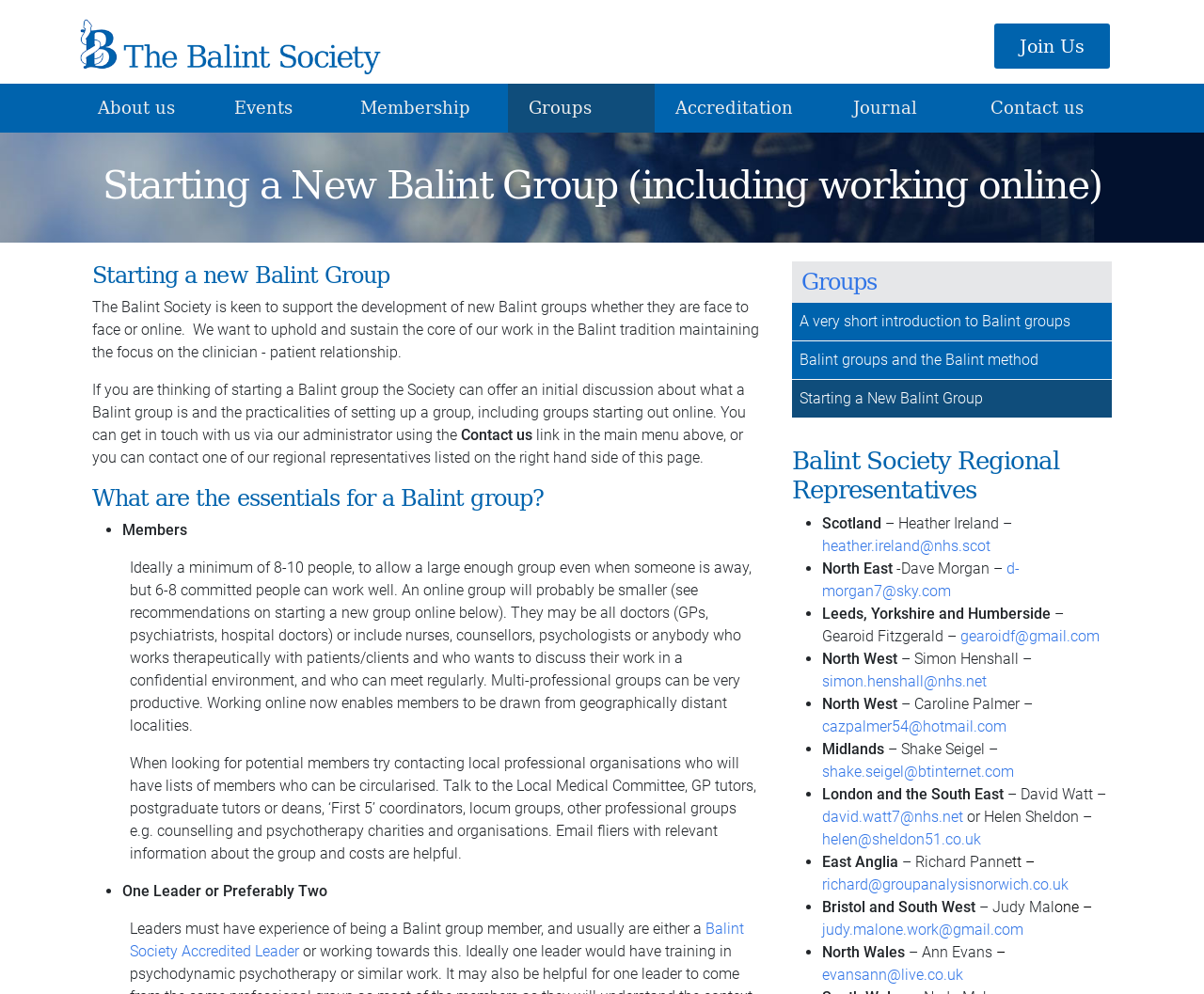Find the bounding box coordinates of the clickable area that will achieve the following instruction: "Read about 'Starting a New Balint Group'".

[0.077, 0.263, 0.633, 0.291]